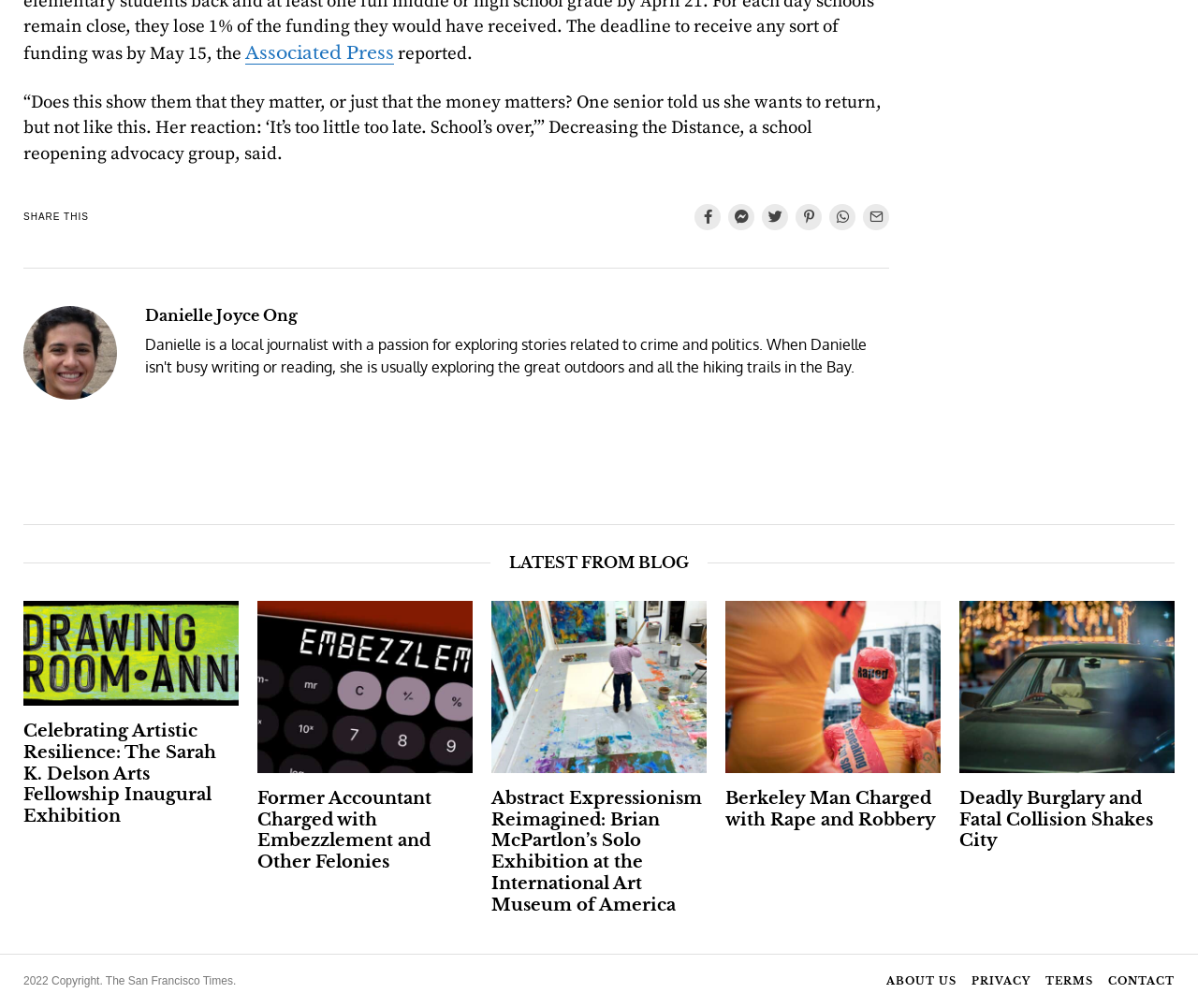Identify the bounding box coordinates for the UI element described by the following text: "Danielle Joyce Ong". Provide the coordinates as four float numbers between 0 and 1, in the format [left, top, right, bottom].

[0.121, 0.304, 0.248, 0.322]